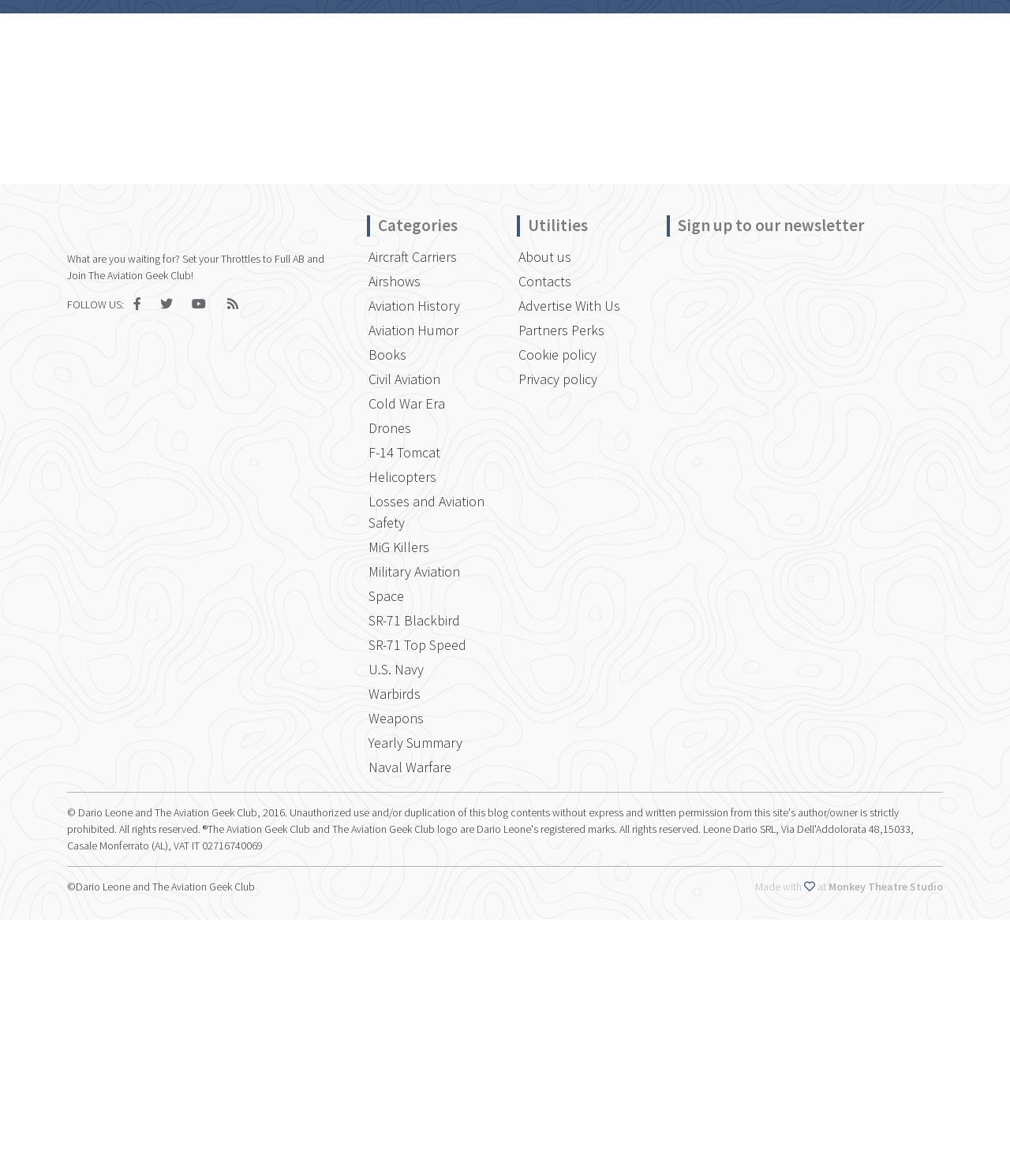Identify the bounding box coordinates for the UI element described by the following text: "Cold War Era". Provide the coordinates as four float numbers between 0 and 1, in the format [left, top, right, bottom].

[0.363, 0.333, 0.488, 0.353]